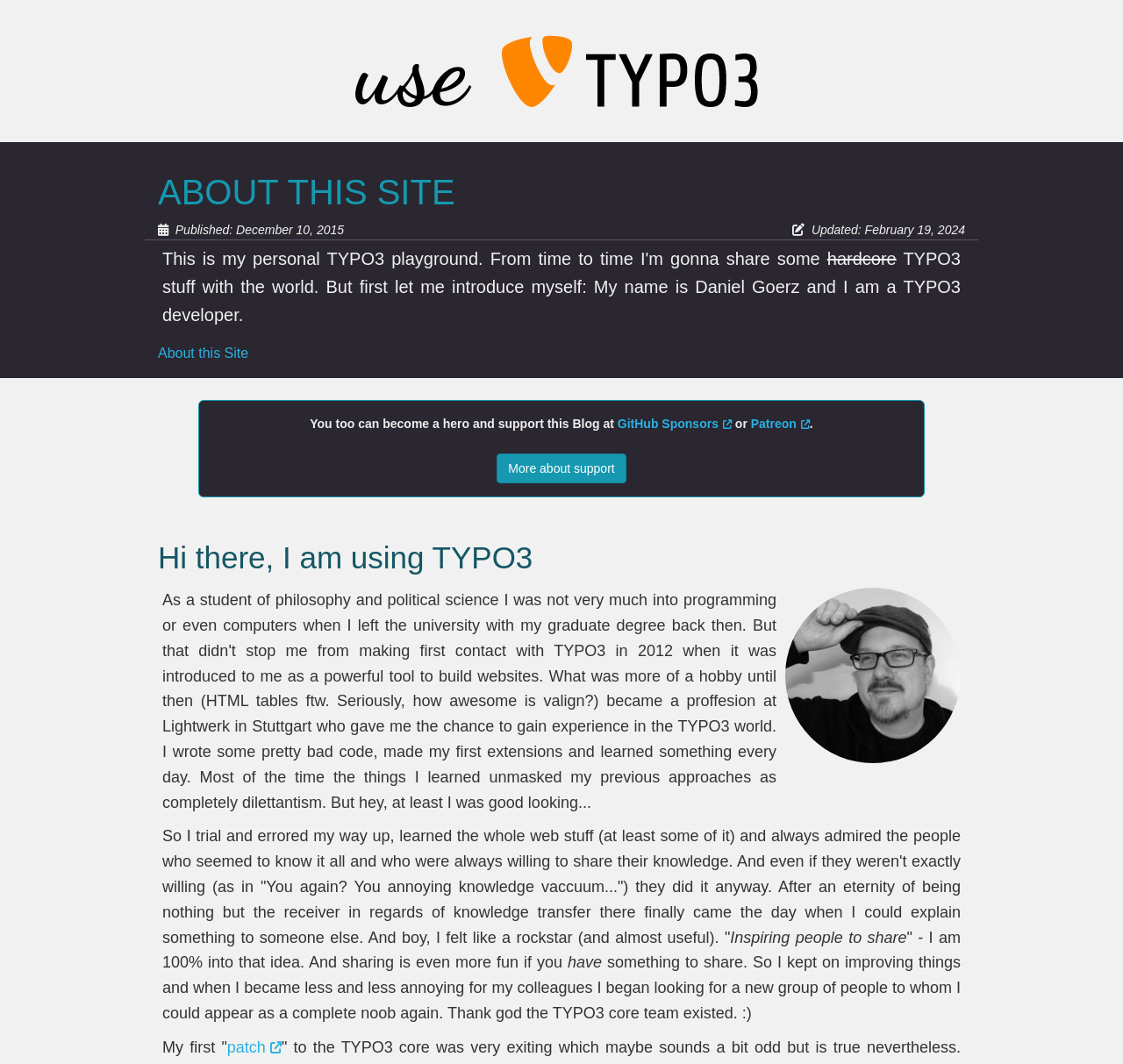Given the element description, predict the bounding box coordinates in the format (top-left x, top-left y, bottom-right x, bottom-right y). Make sure all values are between 0 and 1. Here is the element description: All Articles

[0.285, 0.0, 0.715, 0.134]